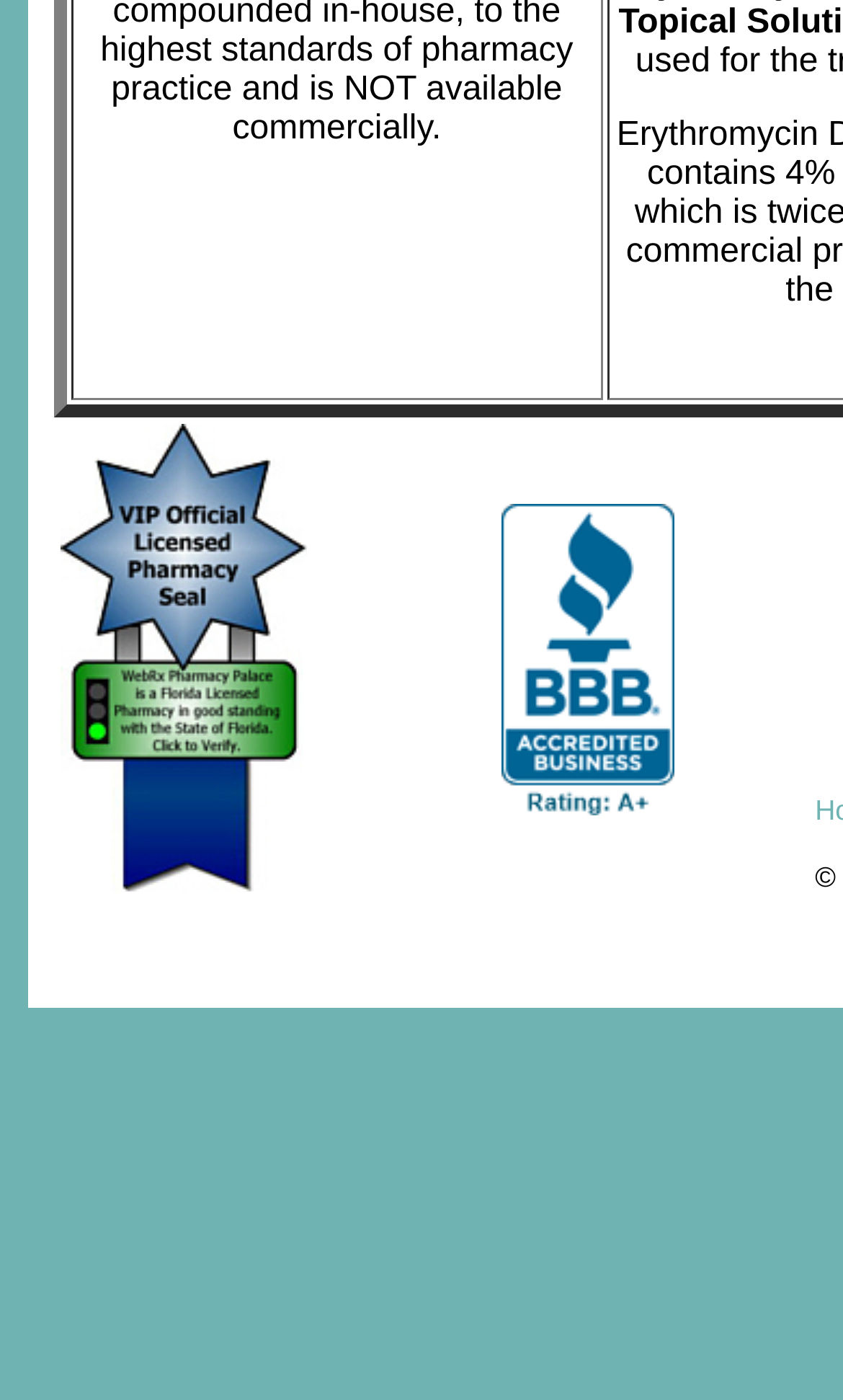From the webpage screenshot, predict the bounding box coordinates (top-left x, top-left y, bottom-right x, bottom-right y) for the UI element described here: alt="Please Click to Verify Licensure"

[0.072, 0.618, 0.364, 0.644]